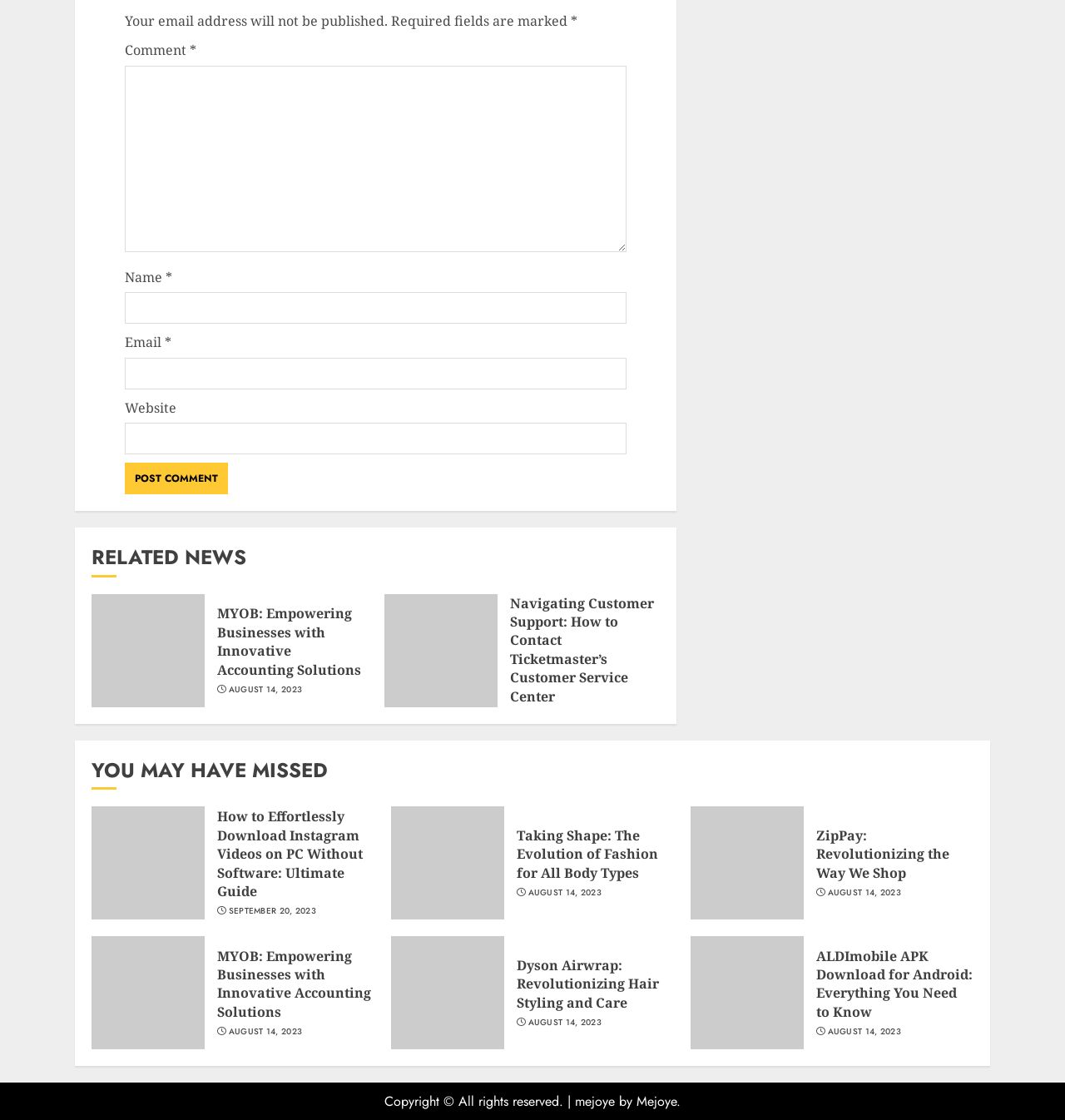Determine the bounding box coordinates of the clickable region to execute the instruction: "Donate with Bitcoin". The coordinates should be four float numbers between 0 and 1, denoted as [left, top, right, bottom].

None